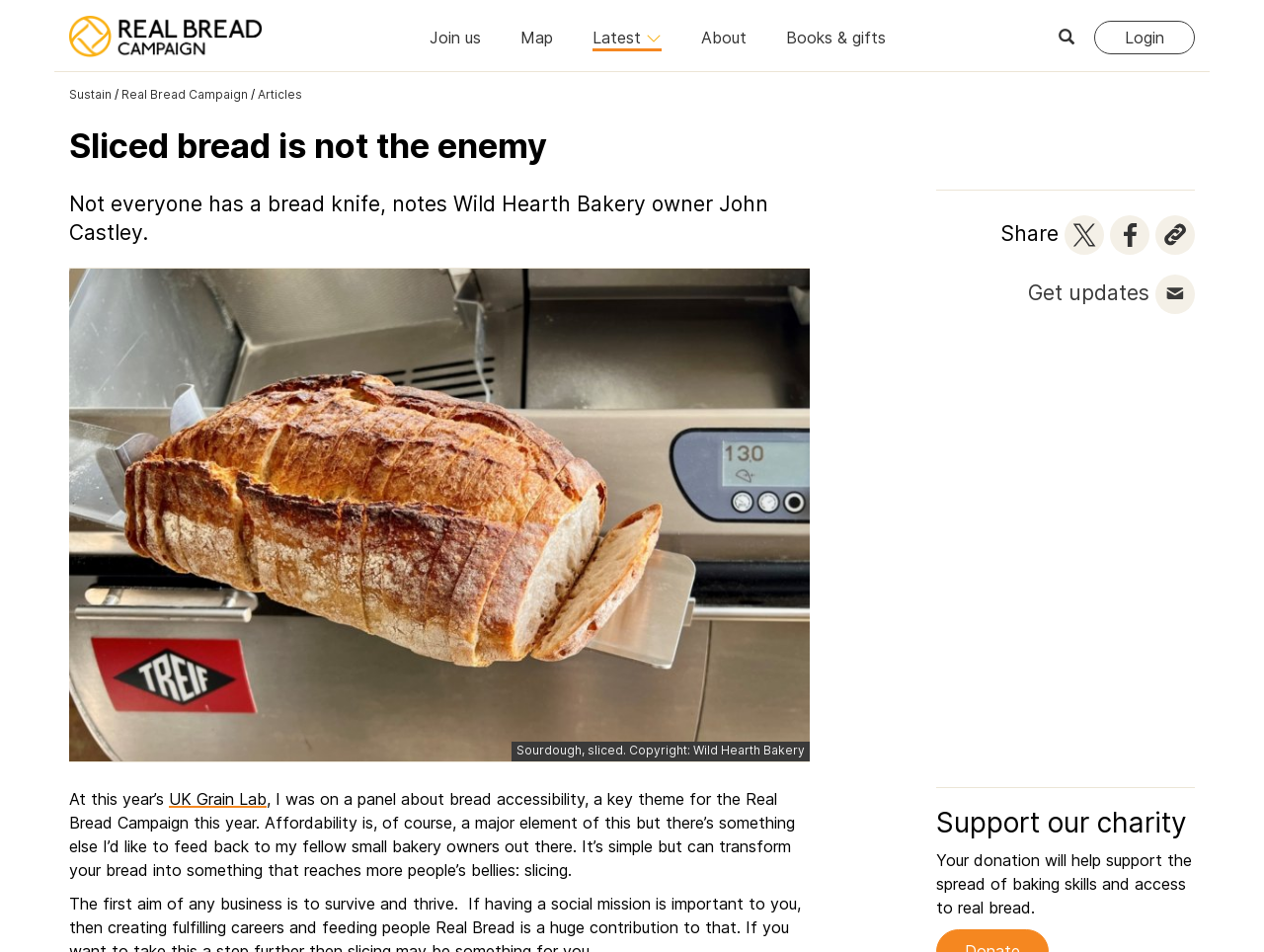Given the element description Get updates, identify the bounding box coordinates for the UI element on the webpage screenshot. The format should be (top-left x, top-left y, bottom-right x, bottom-right y), with values between 0 and 1.

[0.813, 0.294, 0.909, 0.32]